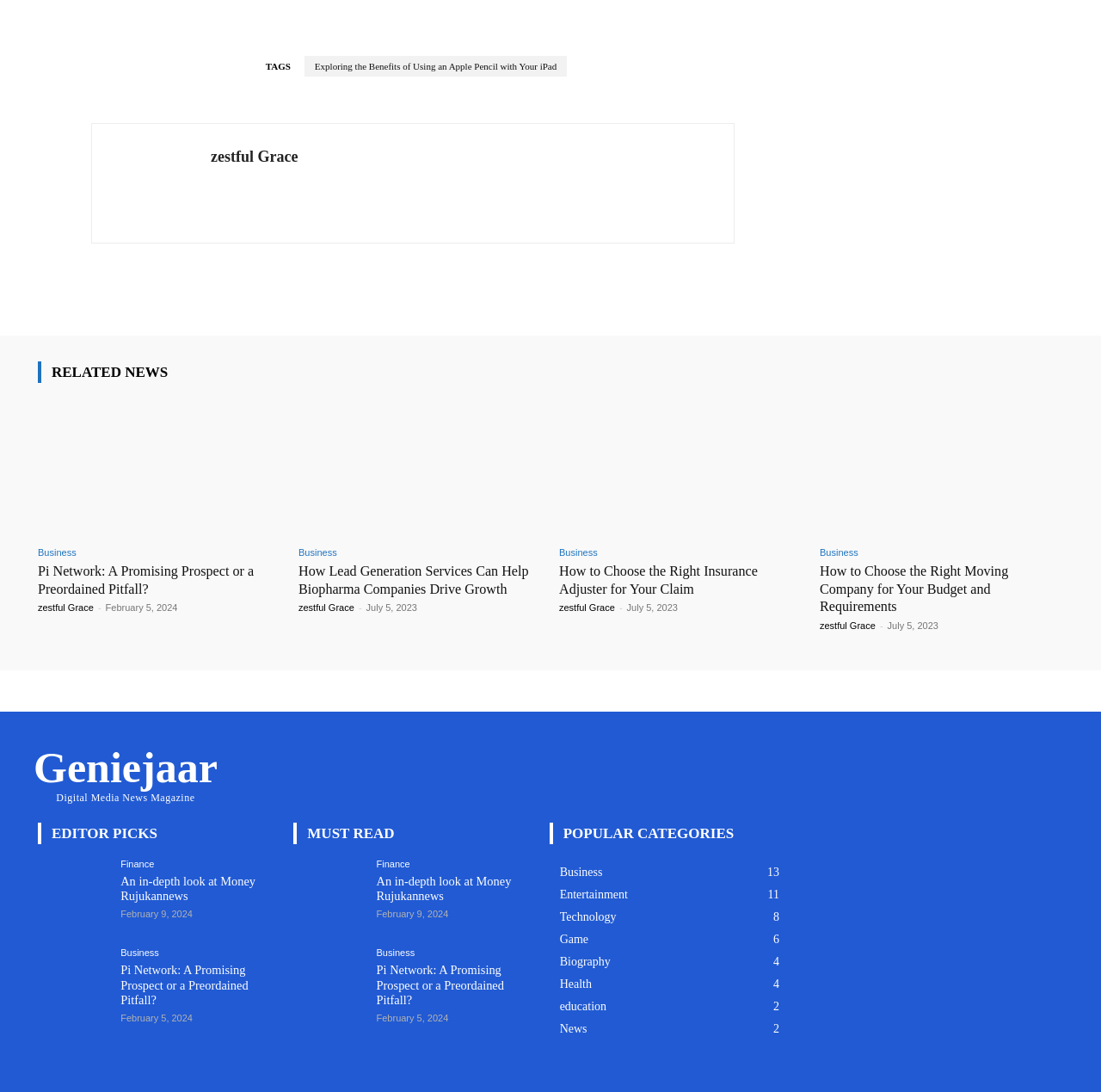Identify the bounding box coordinates for the region of the element that should be clicked to carry out the instruction: "Read the article 'Exploring the Benefits of Using an Apple Pencil with Your iPad'". The bounding box coordinates should be four float numbers between 0 and 1, i.e., [left, top, right, bottom].

[0.276, 0.051, 0.515, 0.07]